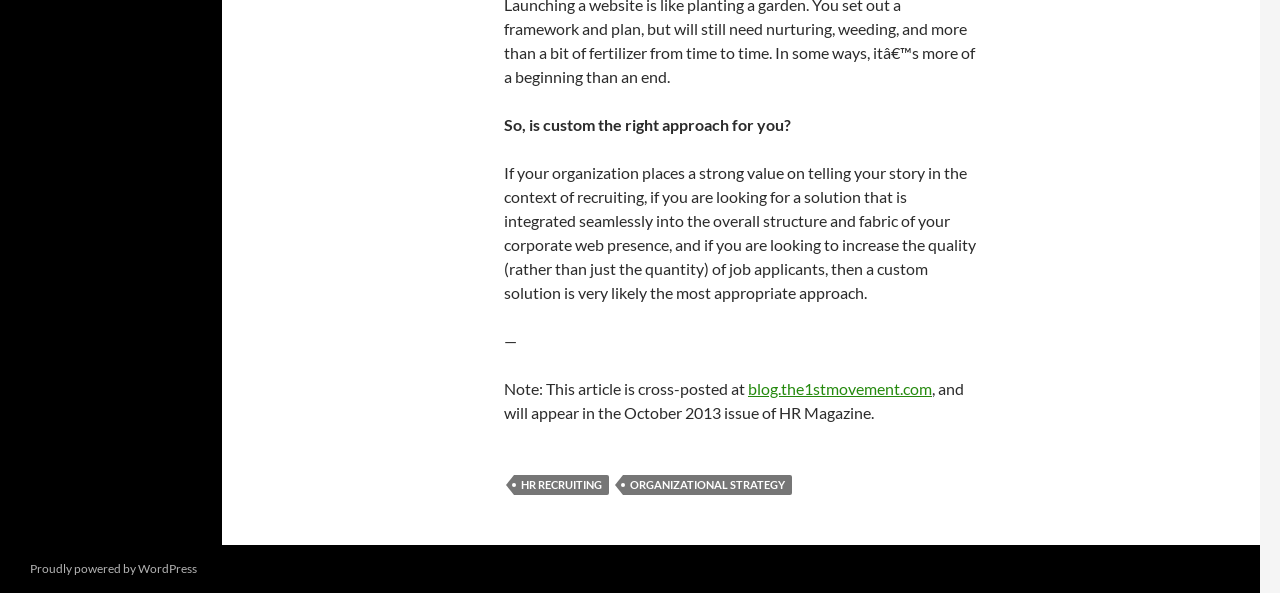What is the category of the link 'HR RECRUITING'?
Use the information from the screenshot to give a comprehensive response to the question.

The link 'HR RECRUITING' is located in the footer section of the webpage, along with other links such as 'ORGANIZATIONAL STRATEGY', indicating that it is a category or topic related to the content of the webpage.